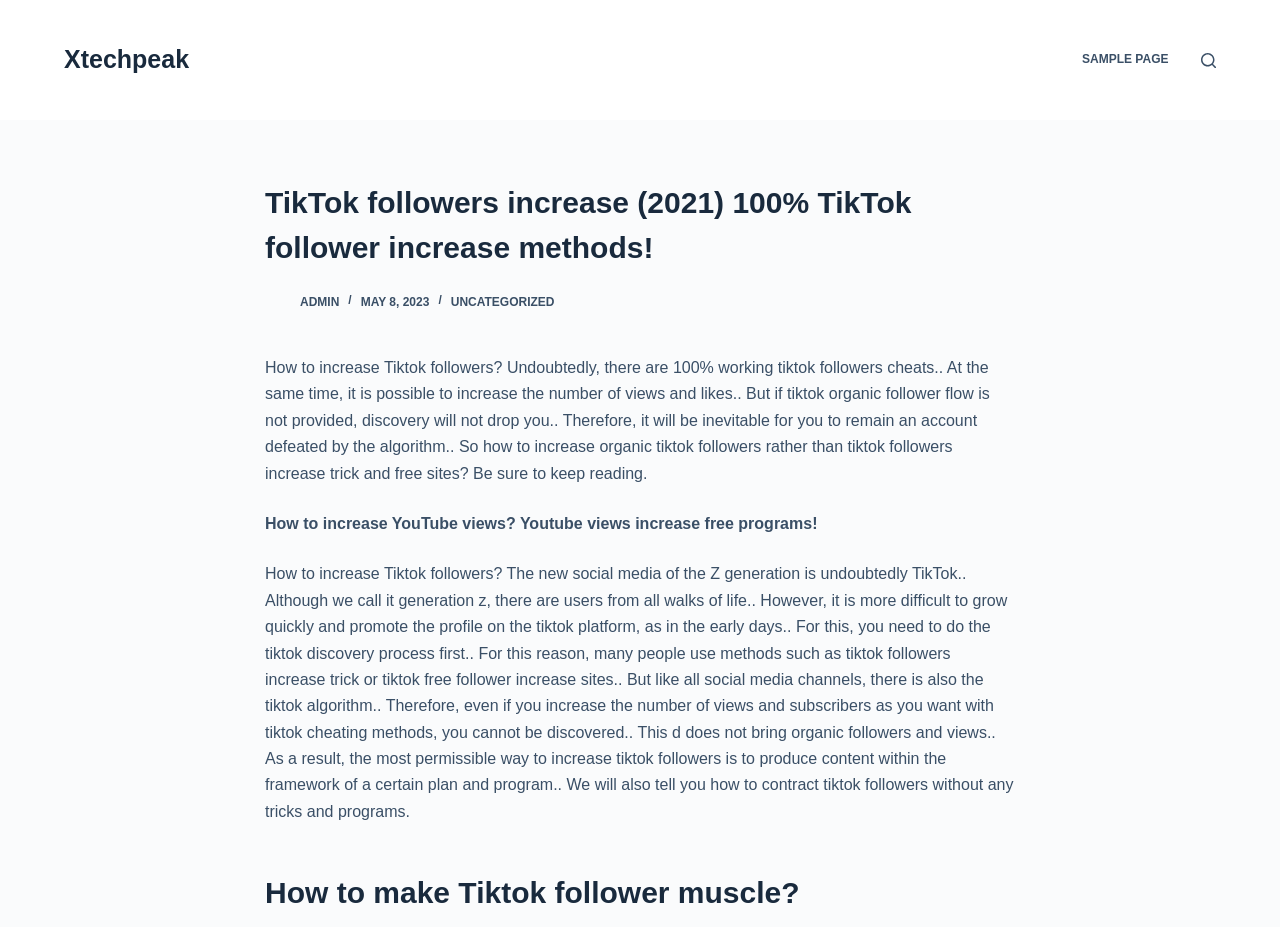Bounding box coordinates should be in the format (top-left x, top-left y, bottom-right x, bottom-right y) and all values should be floating point numbers between 0 and 1. Determine the bounding box coordinate for the UI element described as: Skip to content

[0.0, 0.0, 0.031, 0.022]